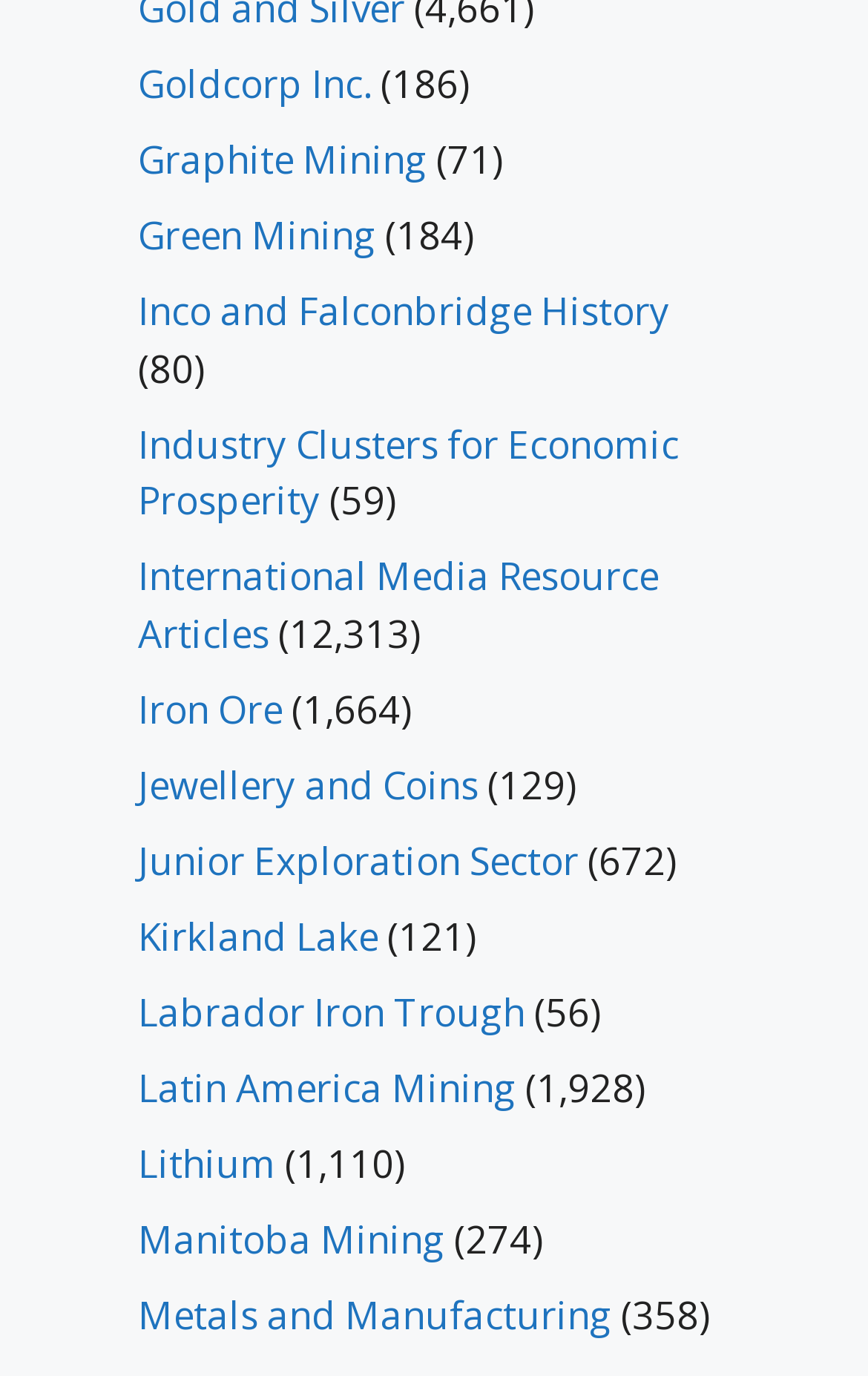Identify the bounding box coordinates for the UI element that matches this description: "Industry Clusters for Economic Prosperity".

[0.159, 0.304, 0.782, 0.383]